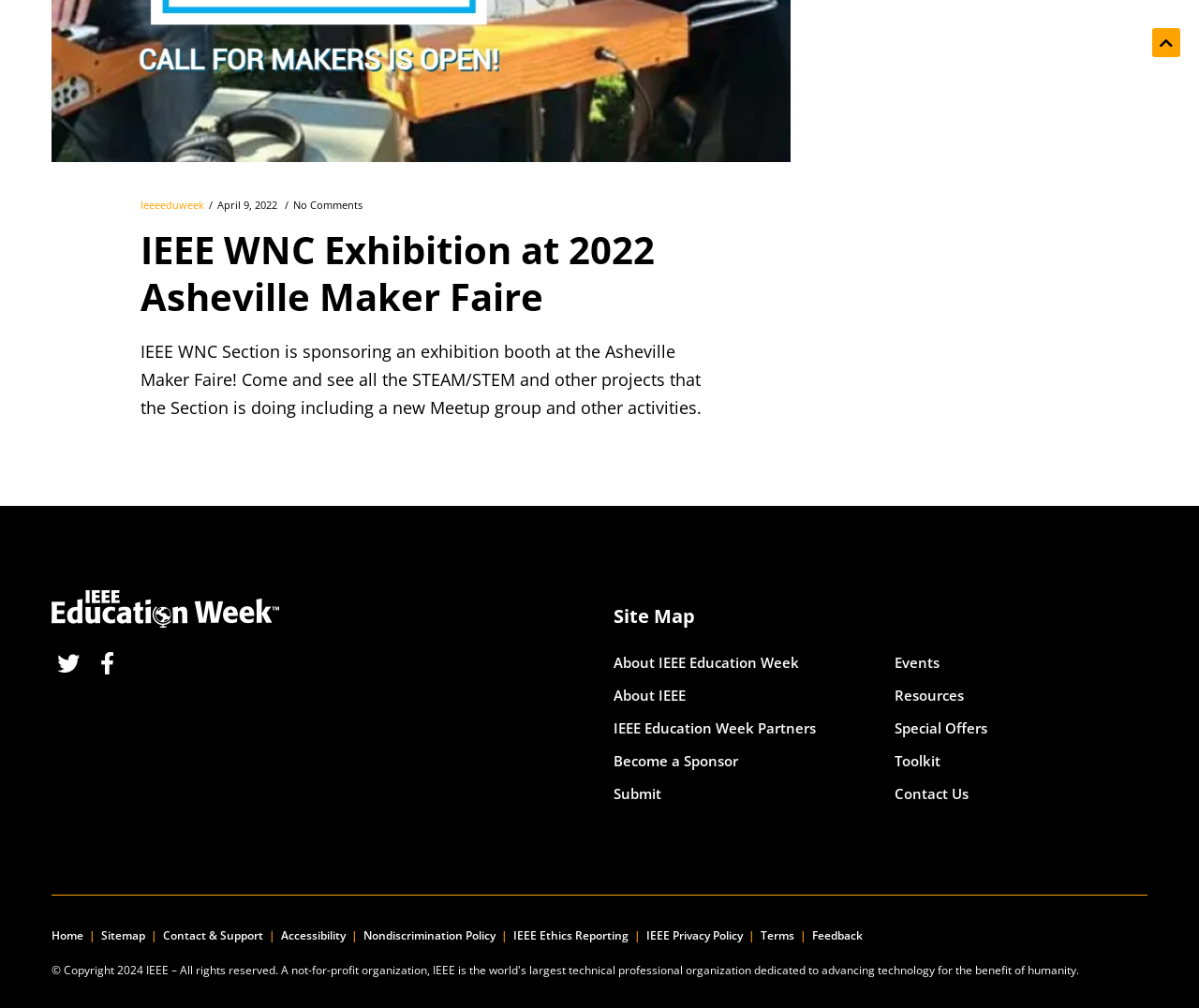What is the name of the event where the exhibition booth is located?
Please provide a detailed answer to the question.

I found the event name by reading the link element with the text 'IEEE WNC Exhibition at 2022 Asheville Maker Faire' which provides information about the exhibition location.